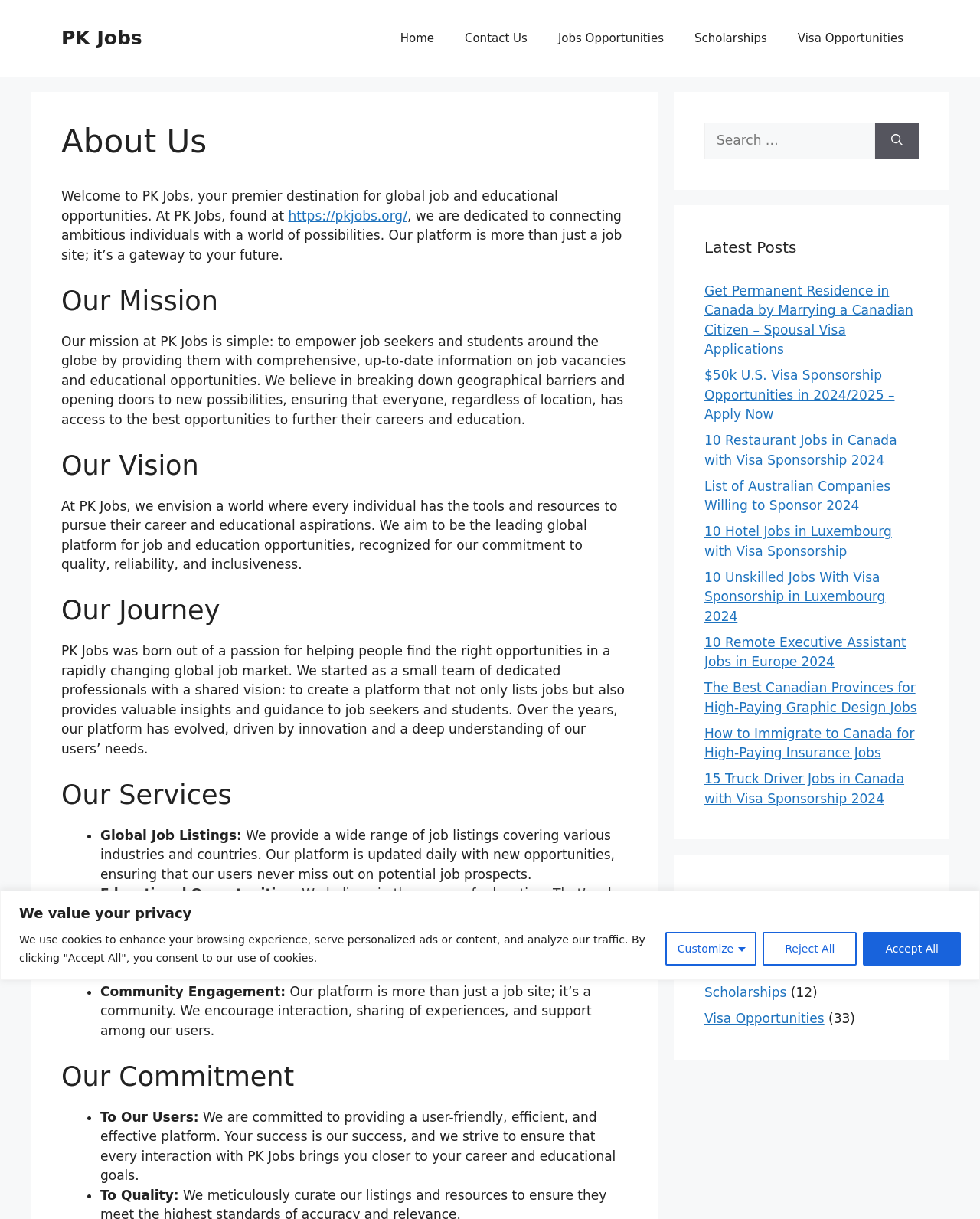Respond to the question with just a single word or phrase: 
How many categories are listed on the webpage?

4